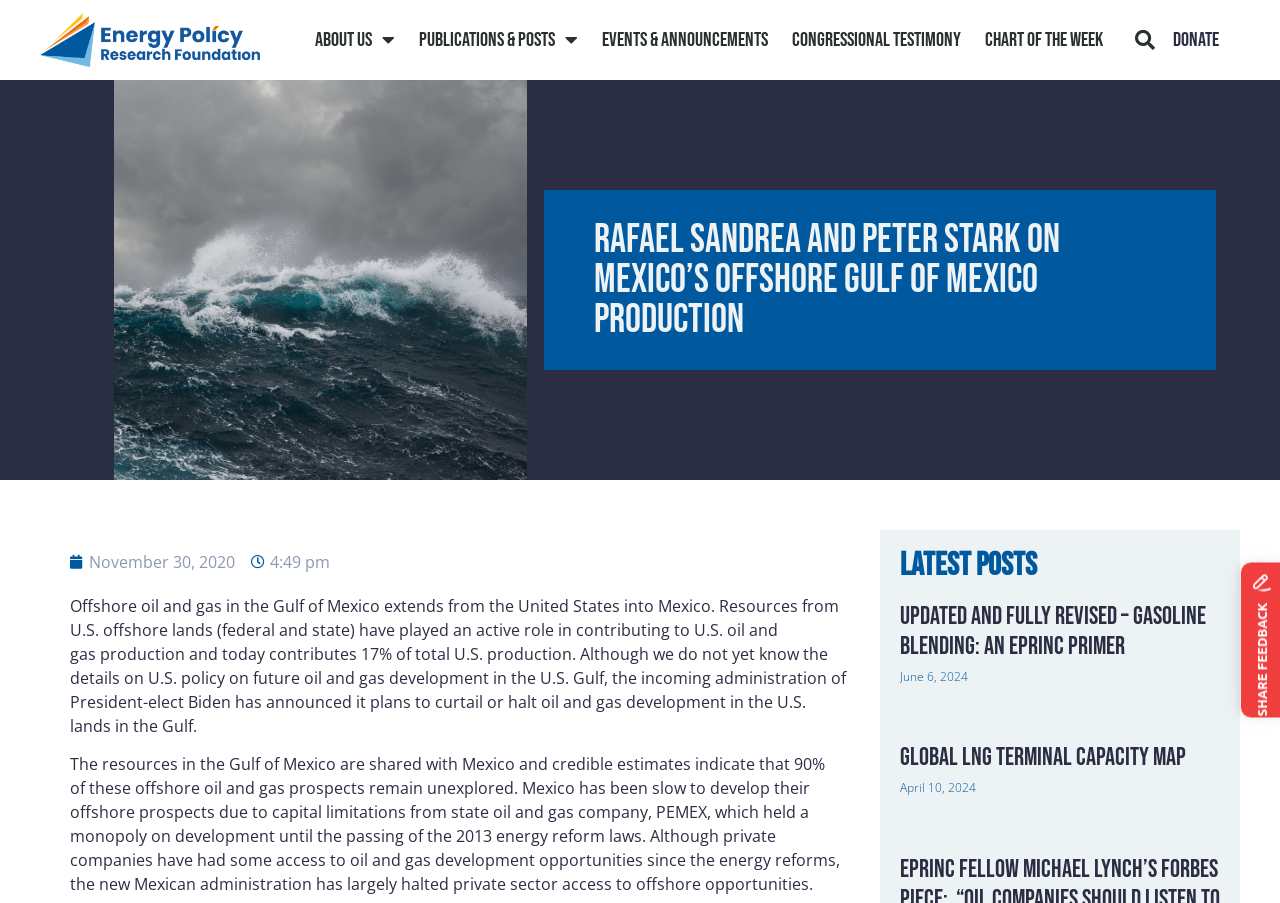What is the topic of the webpage?
Please provide a single word or phrase as your answer based on the screenshot.

Mexico's Offshore Gulf of Mexico Production